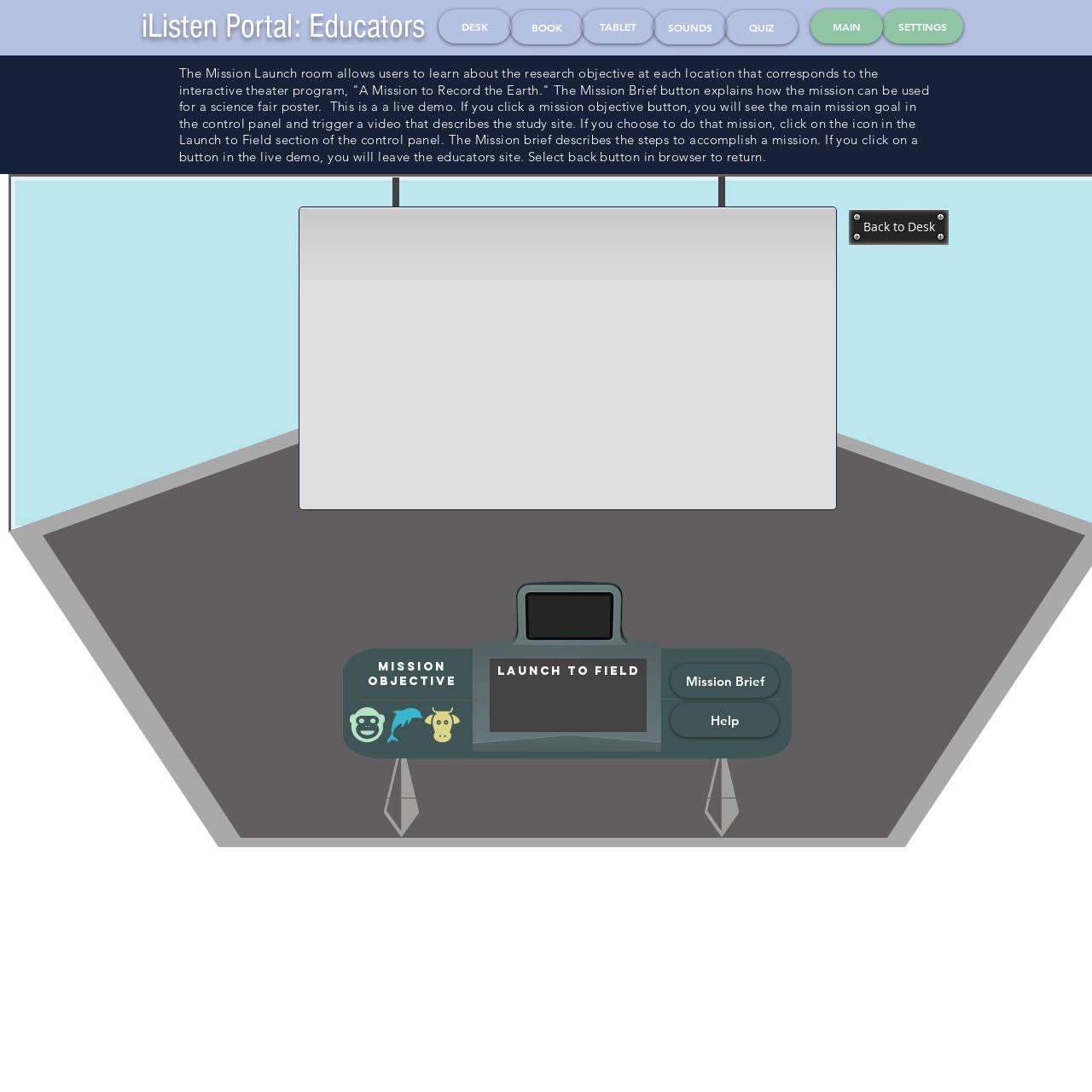Please identify the bounding box coordinates of the clickable area that will allow you to execute the instruction: "Select the QUIZ option".

[0.664, 0.009, 0.73, 0.041]